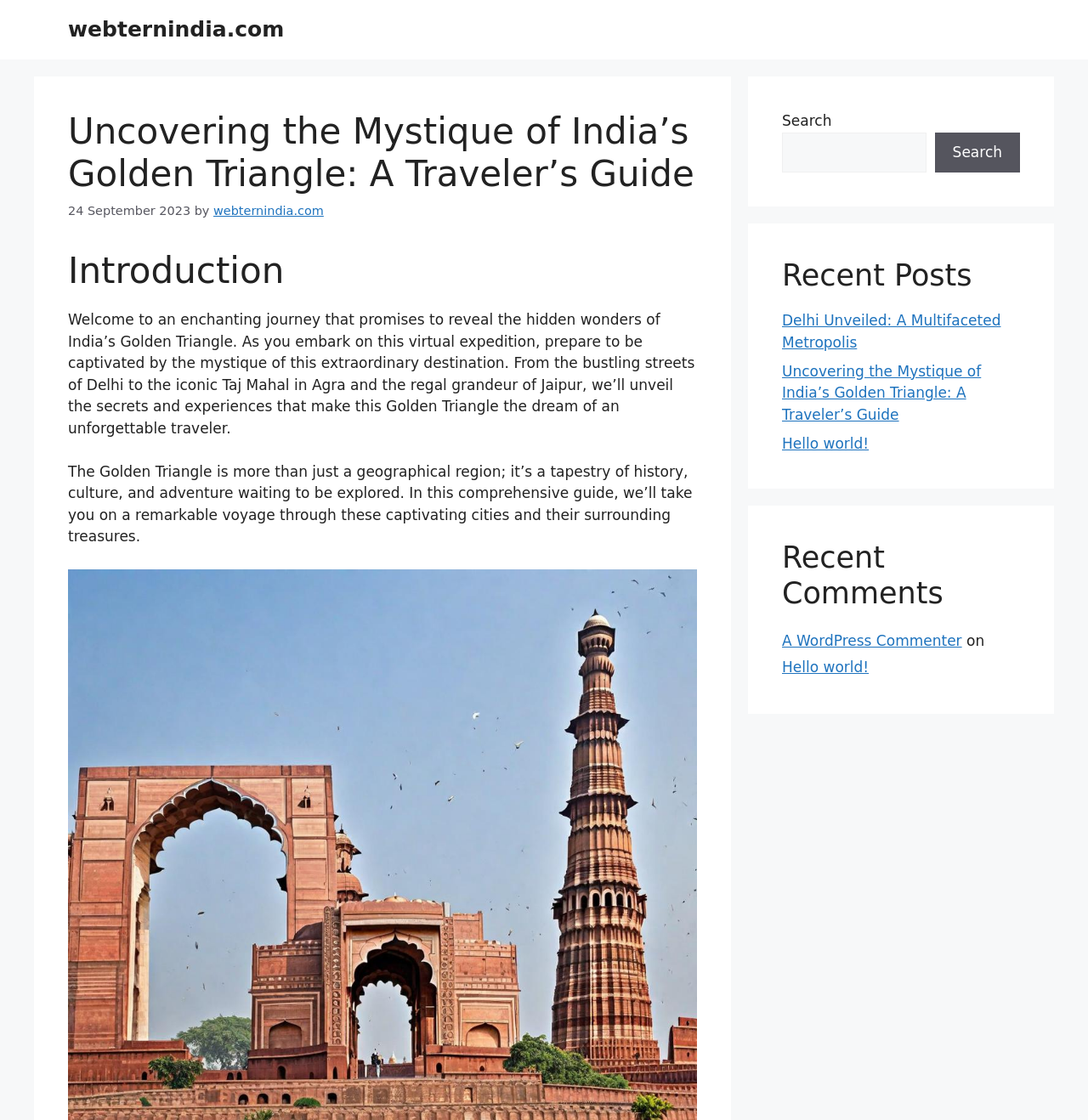How many recent posts are listed?
Using the visual information from the image, give a one-word or short-phrase answer.

3